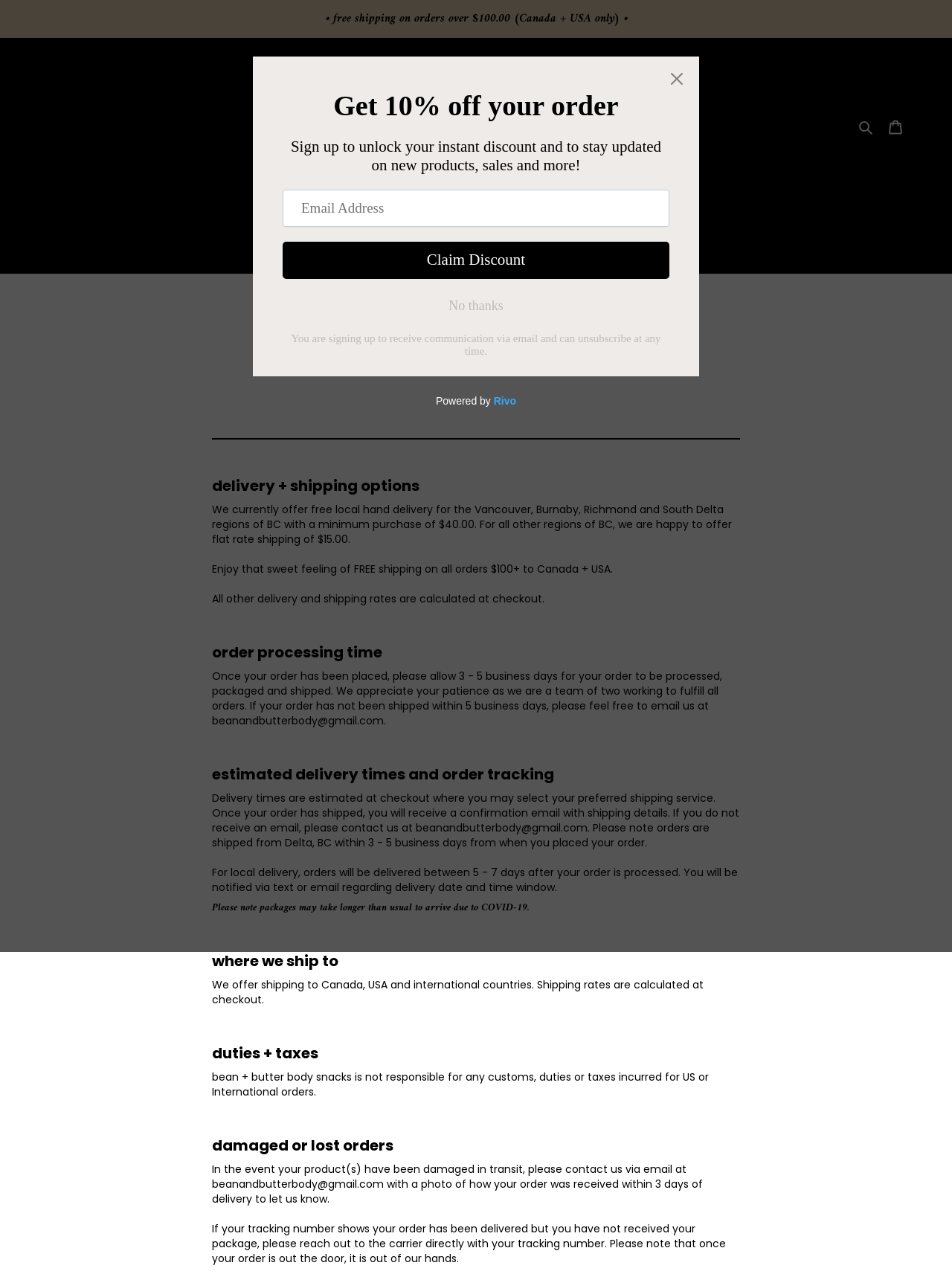Refer to the image and provide a thorough answer to this question:
What should you do if your order is damaged in transit?

According to the webpage, under the 'damaged or lost orders' section, it is mentioned that 'In the event your product(s) have been damaged in transit, please contact us via email at beanandbutterbody@gmail.com with a photo of how your order was received within 3 days of delivery to let us know.' Therefore, if your order is damaged in transit, you should contact the company via email.